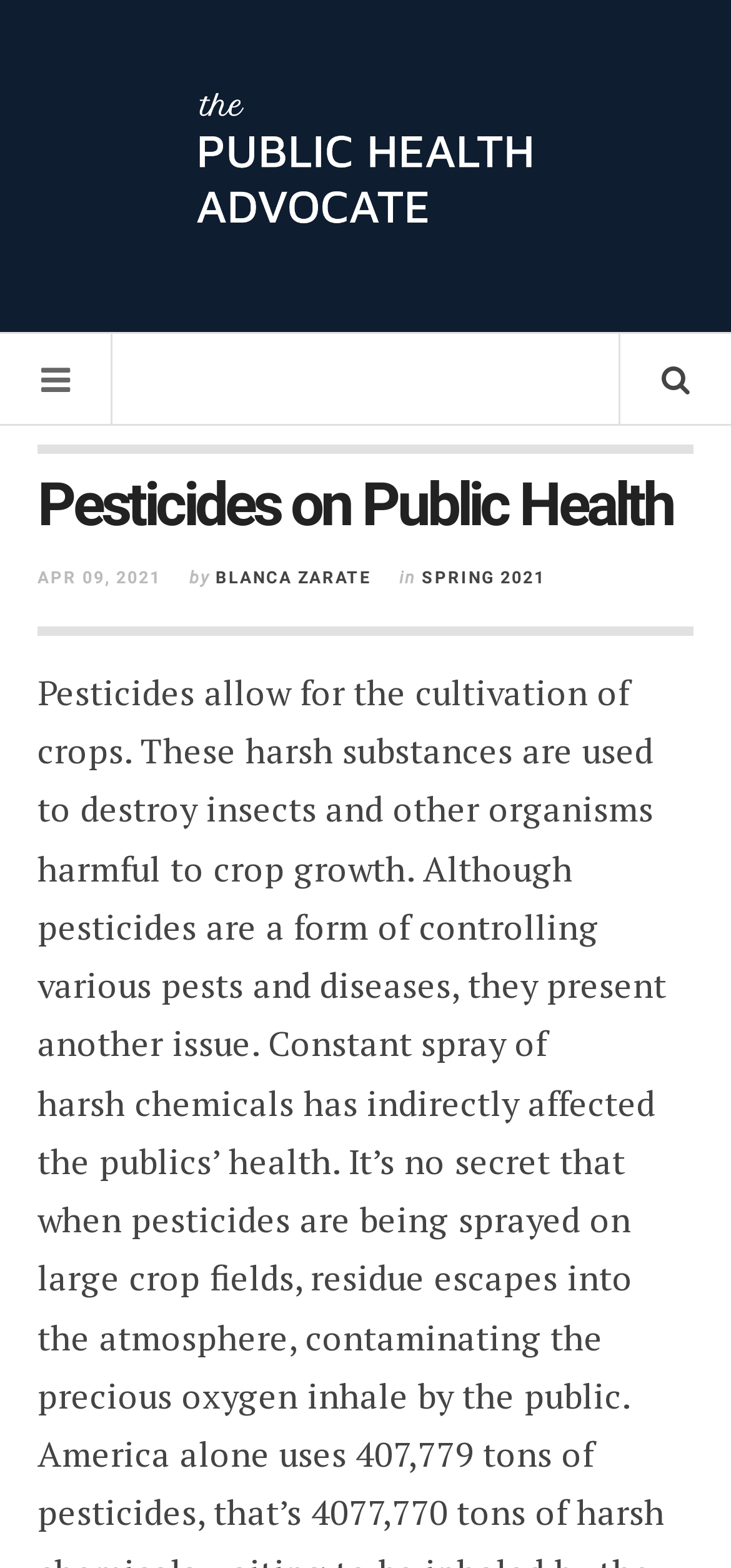Use a single word or phrase to answer the question: What is the name of the website?

The Public Health Advocate